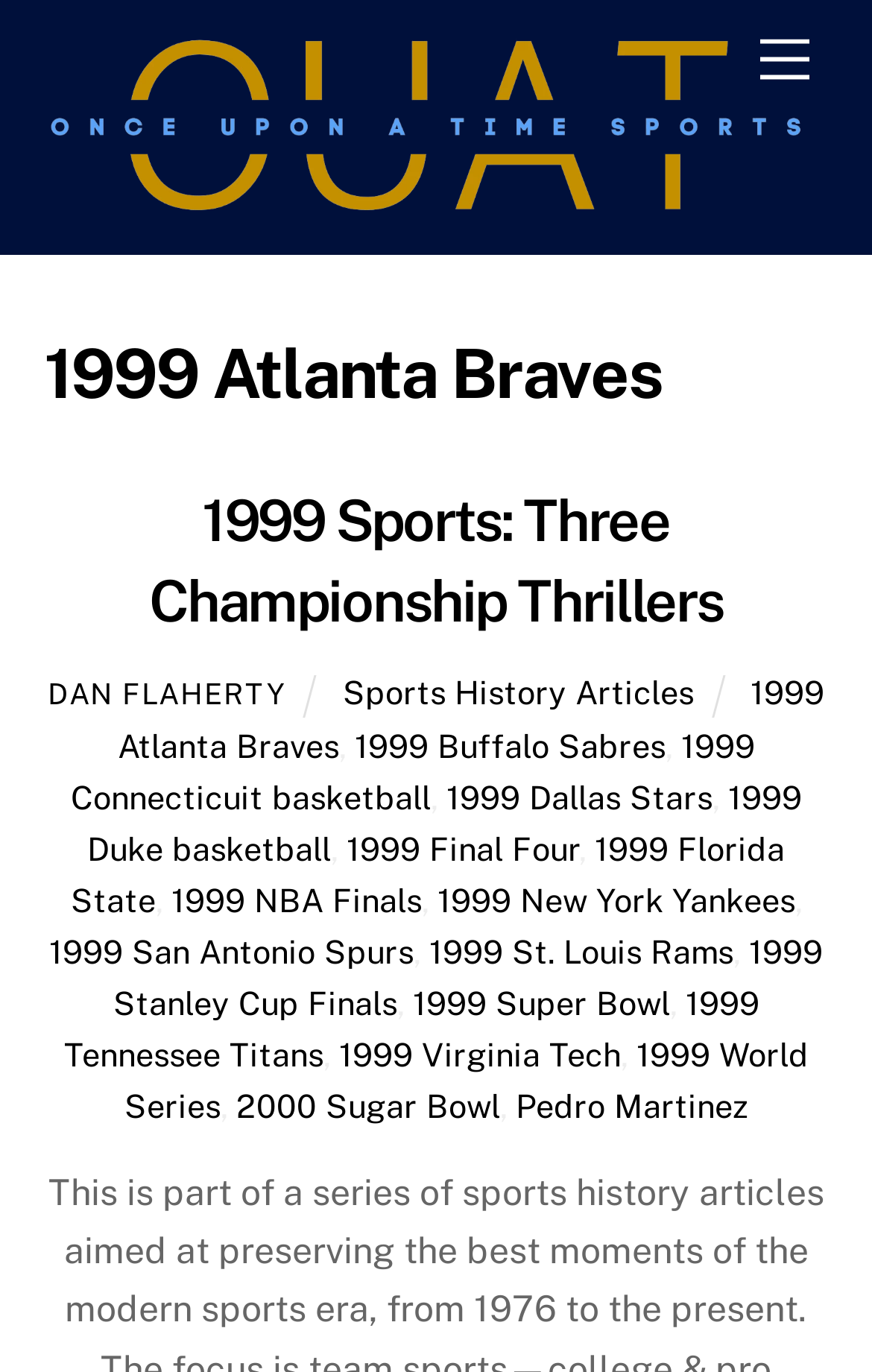Identify the bounding box coordinates of the part that should be clicked to carry out this instruction: "Explore '1999 NBA Finals'".

[0.196, 0.642, 0.483, 0.67]